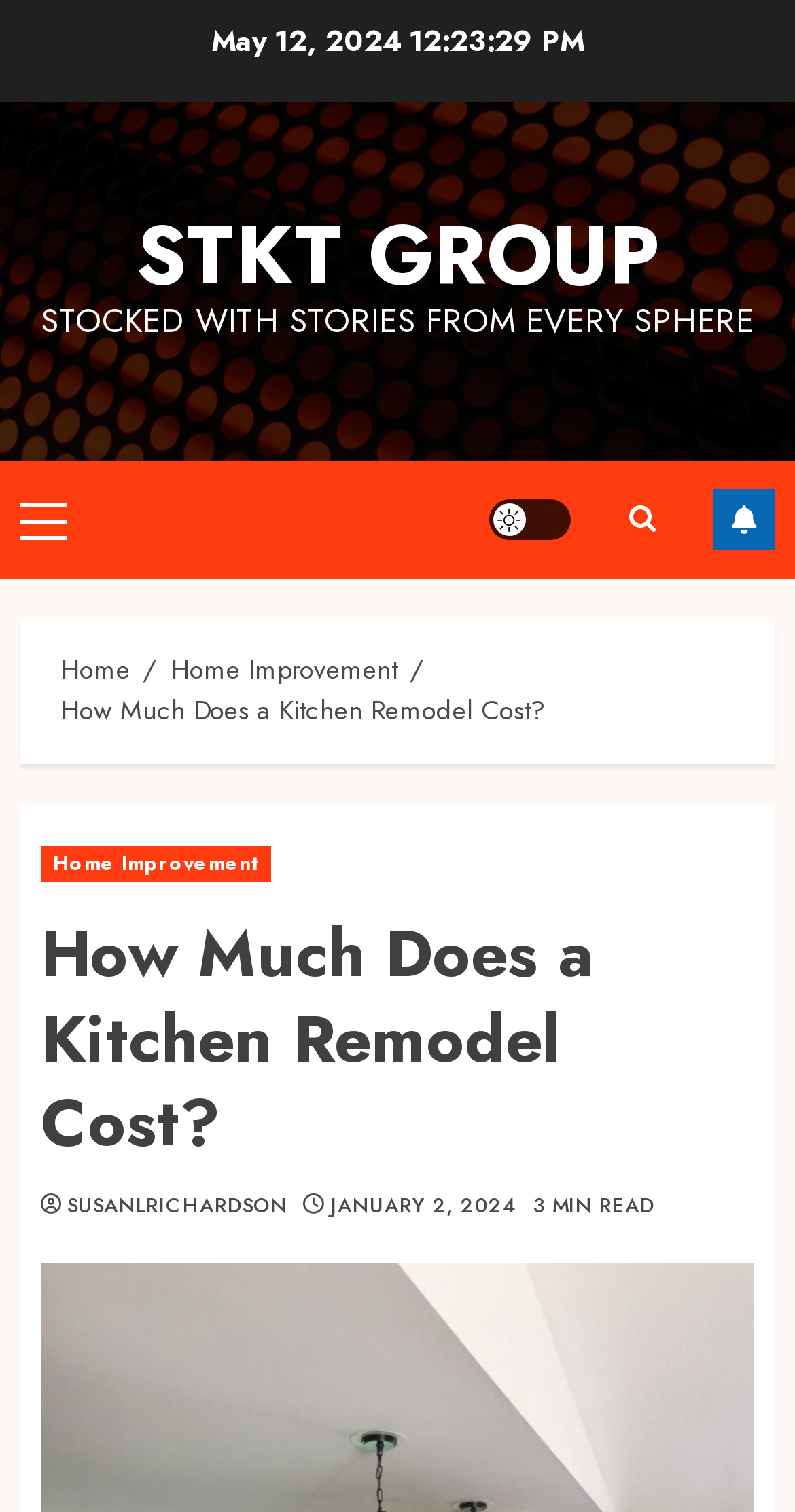Produce an extensive caption that describes everything on the webpage.

The webpage is about a kitchen remodel cost guide, with the title "How Much Does a Kitchen Remodel Cost?" prominently displayed. At the top left, there is a date "May 12, 2024" and a link to "STKT GROUP" next to it. Below these elements, there is a tagline "STOCKED WITH STORIES FROM EVERY SPHERE".

On the top right, there are several links and buttons, including a primary menu, a light/dark button, a search icon, and a "FOLLOW" button. 

Below the top section, there is a navigation bar with breadcrumbs, showing the path "Home > Home Improvement > How Much Does a Kitchen Remodel Cost?". 

The main content area is divided into sections, with a header section that includes links to "Home Improvement" and the title "How Much Does a Kitchen Remodel Cost?" again. There is also a section with the author's name "SUSANLRICHARDSON" and the published date "JANUARY 2, 2024", along with a "3 MIN READ" label indicating the estimated reading time.